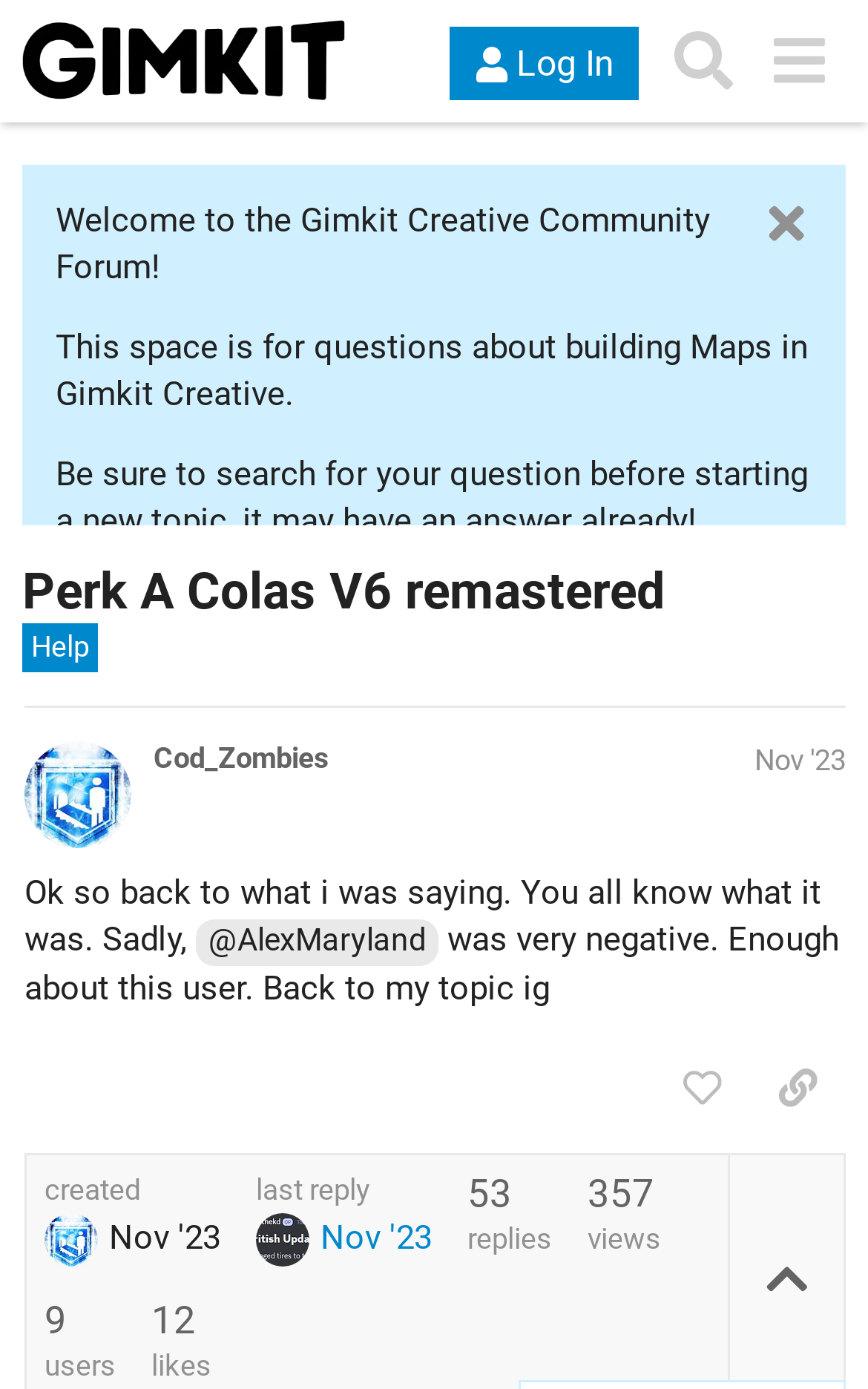Refer to the image and provide an in-depth answer to the question:
What is the name of the community forum?

The question asks for the name of the community forum. By looking at the webpage, we can see the text 'Welcome to the Gimkit Creative Community Forum!' which indicates that the name of the community forum is Gimkit Creative Community Forum.